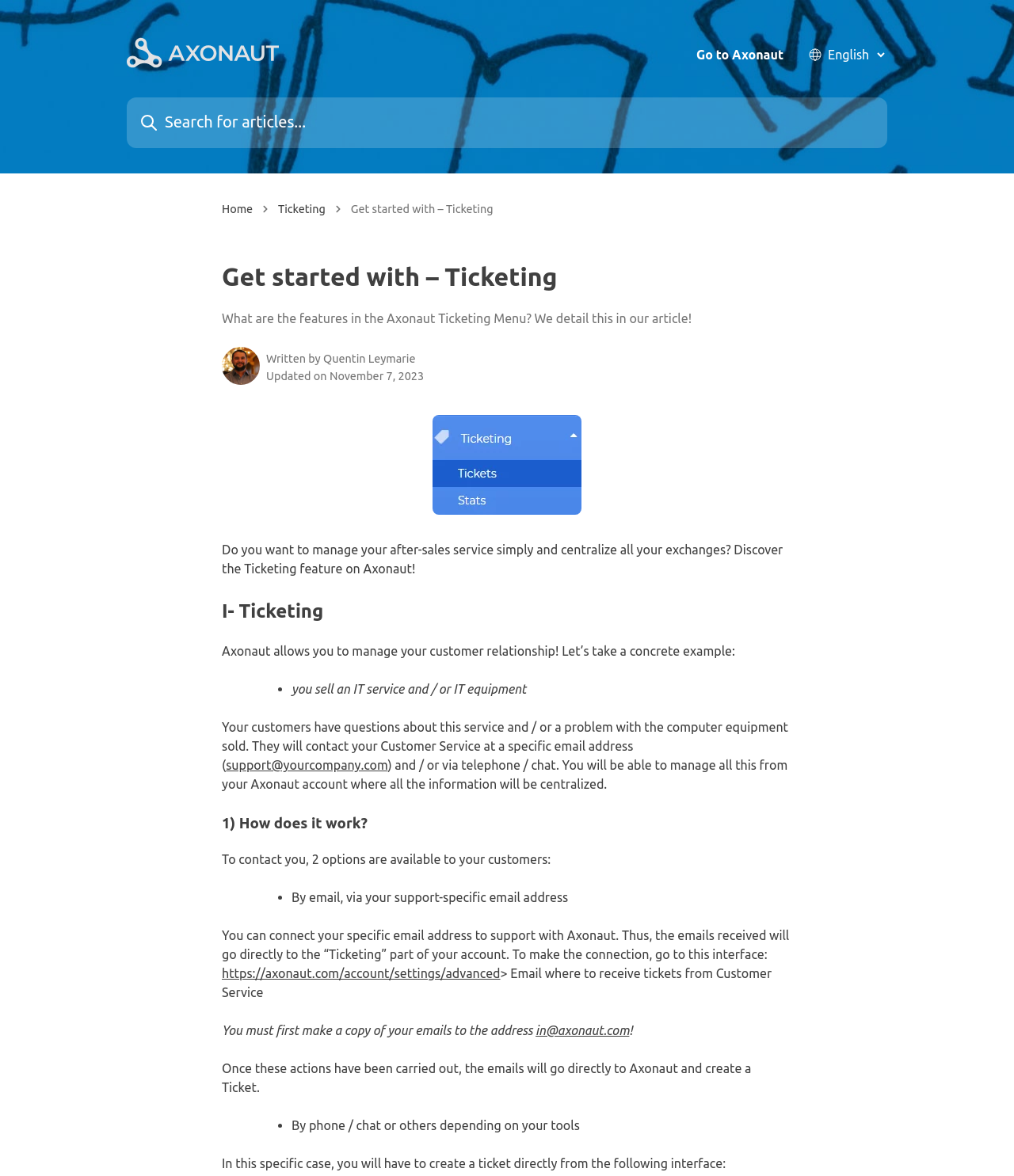Identify the bounding box for the UI element specified in this description: "Home". The coordinates must be four float numbers between 0 and 1, formatted as [left, top, right, bottom].

[0.219, 0.171, 0.249, 0.185]